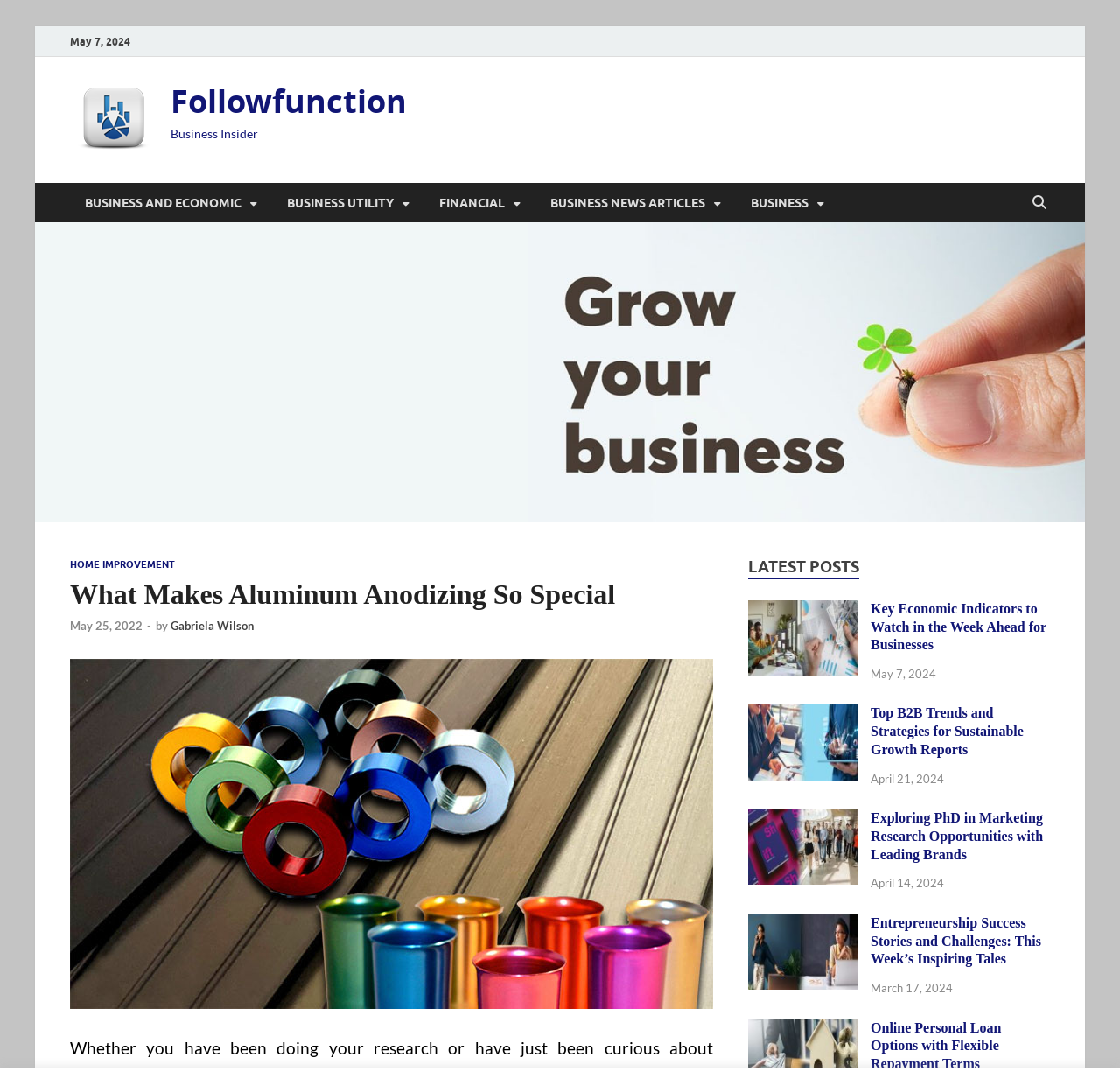Pinpoint the bounding box coordinates of the clickable area needed to execute the instruction: "Search for something". The coordinates should be specified as four float numbers between 0 and 1, i.e., [left, top, right, bottom].

None